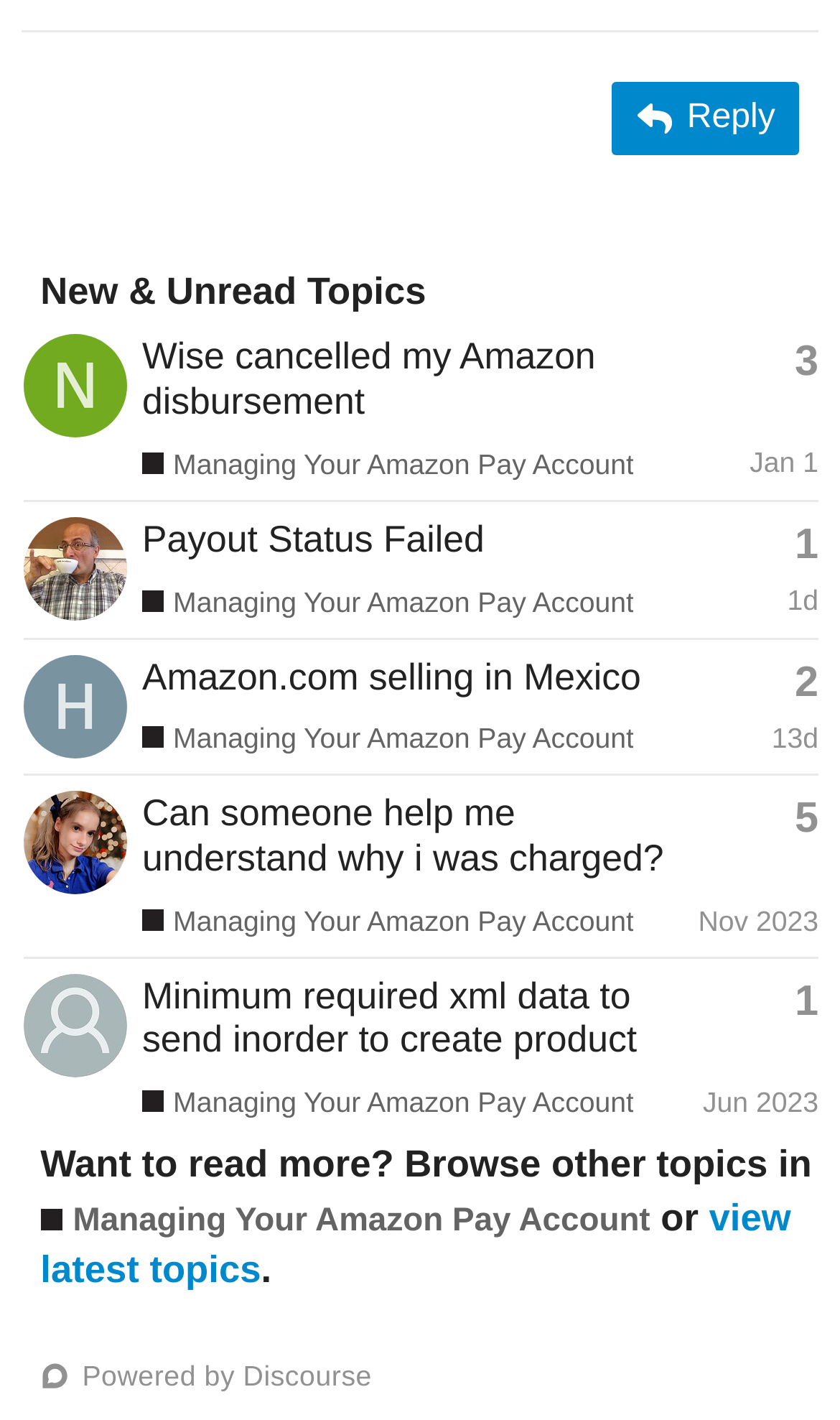What is the profile name of the user who posted 'Payout Status Failed'? Examine the screenshot and reply using just one word or a brief phrase.

AmazonUKForumRefugee